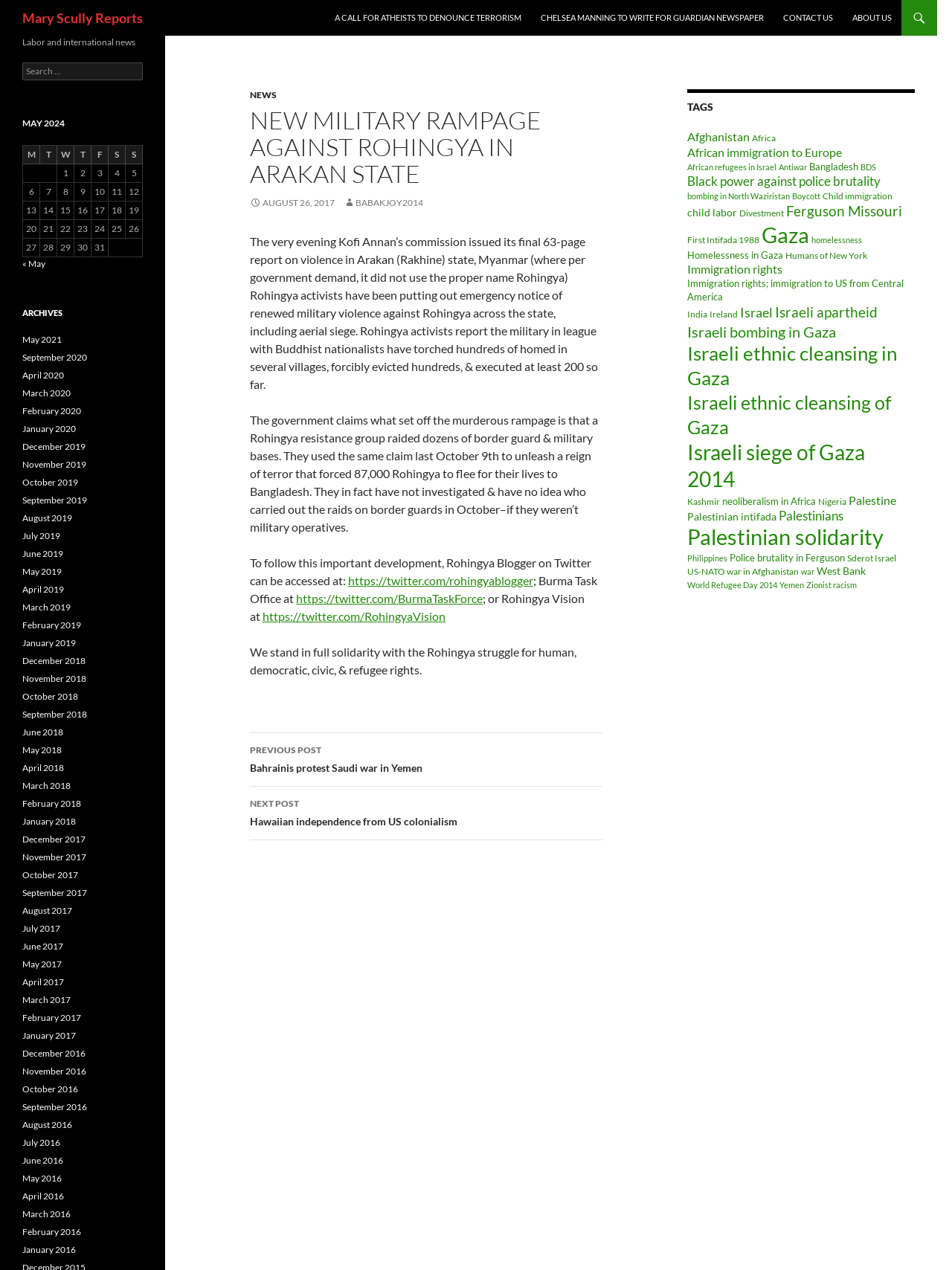Please find the bounding box coordinates in the format (top-left x, top-left y, bottom-right x, bottom-right y) for the given element description. Ensure the coordinates are floating point numbers between 0 and 1. Description: child labor

[0.722, 0.162, 0.774, 0.172]